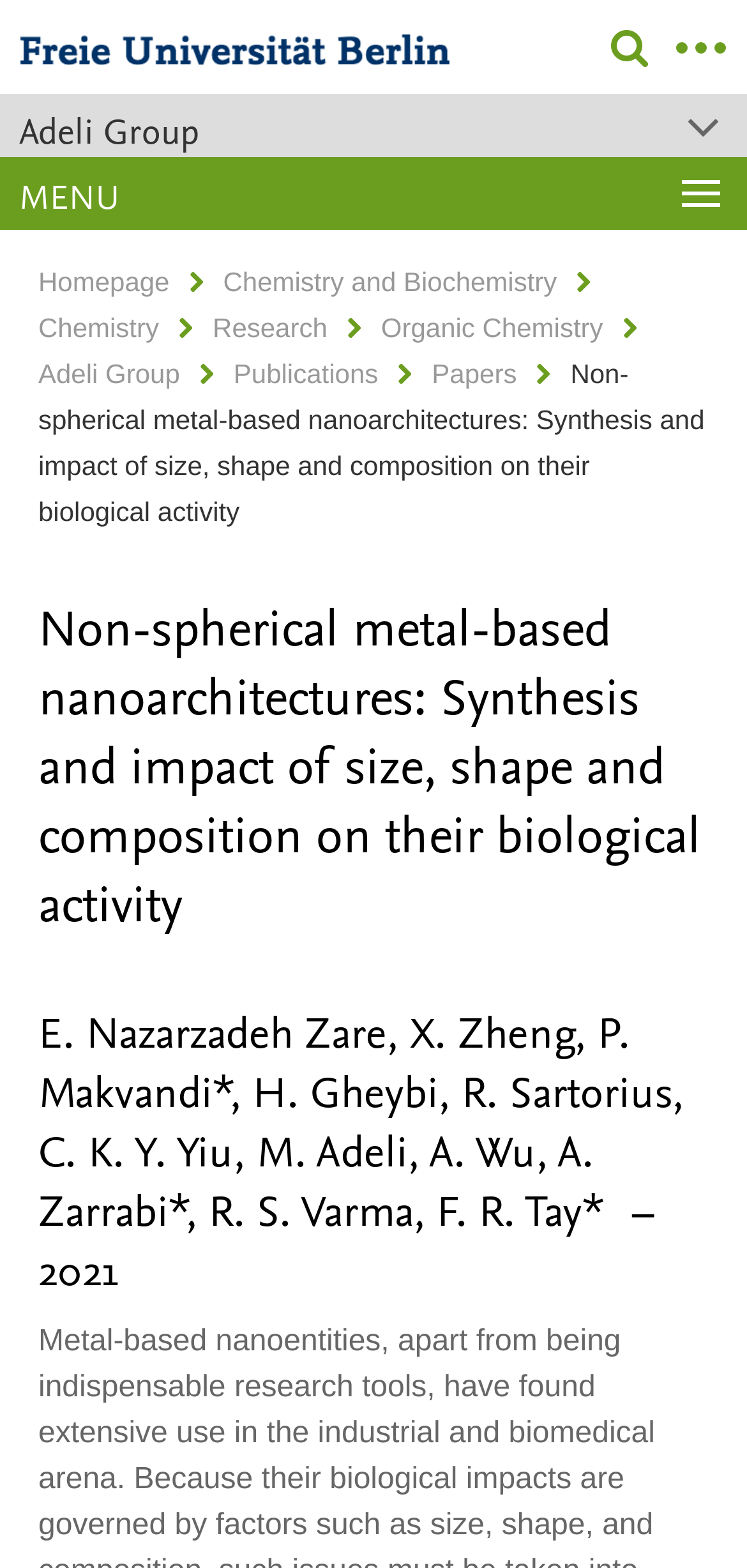Identify the bounding box coordinates for the element that needs to be clicked to fulfill this instruction: "View publications". Provide the coordinates in the format of four float numbers between 0 and 1: [left, top, right, bottom].

[0.313, 0.228, 0.506, 0.248]